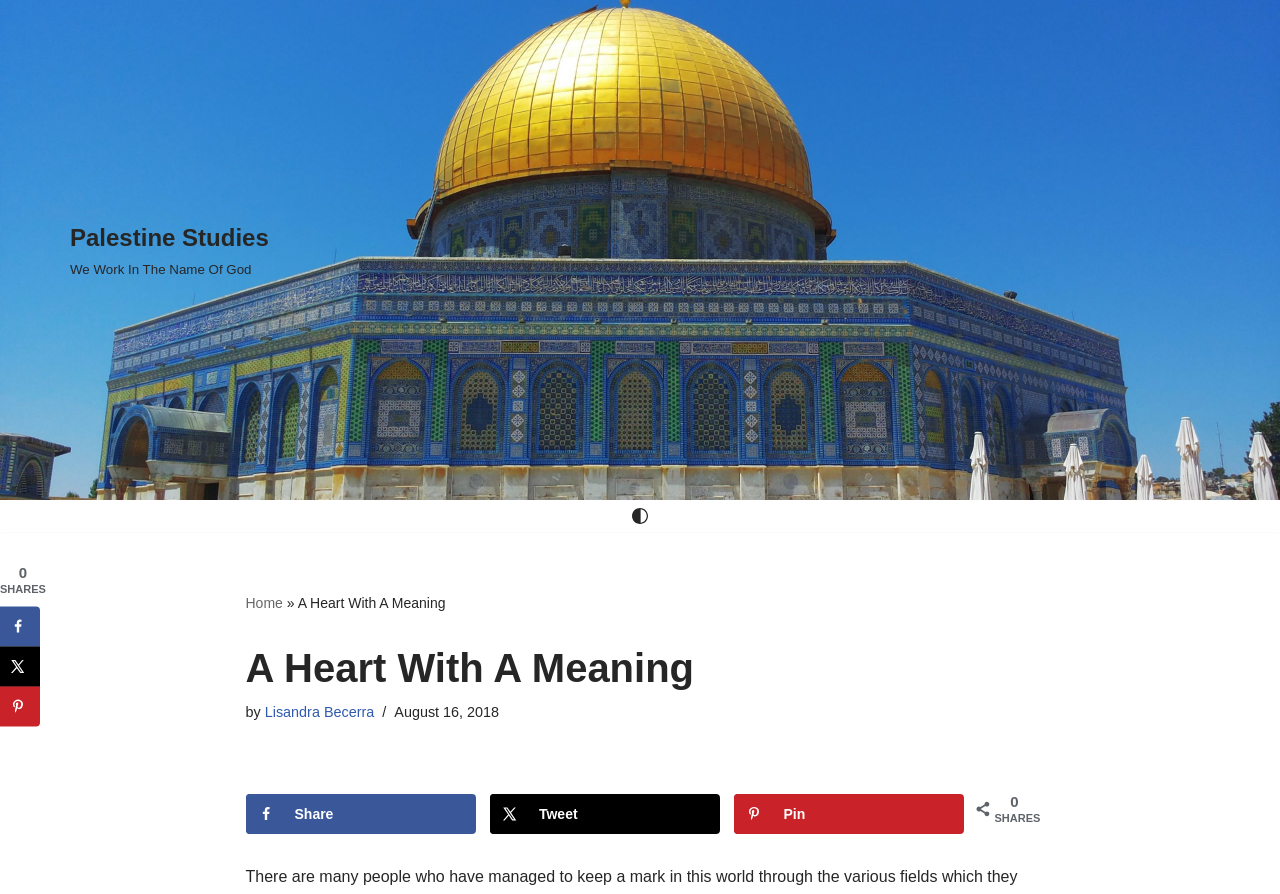Please determine the bounding box coordinates for the UI element described here. Use the format (top-left x, top-left y, bottom-right x, bottom-right y) with values bounded between 0 and 1: Pin

[0.574, 0.888, 0.754, 0.933]